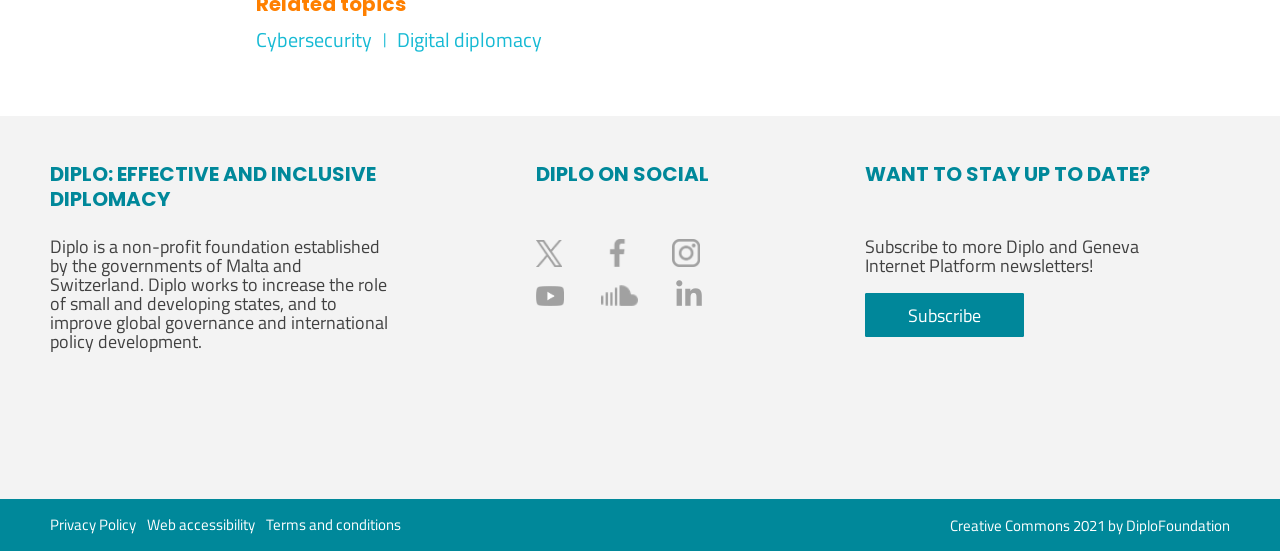What is the license of the webpage content?
Look at the image and respond with a one-word or short-phrase answer.

Creative Commons 2021